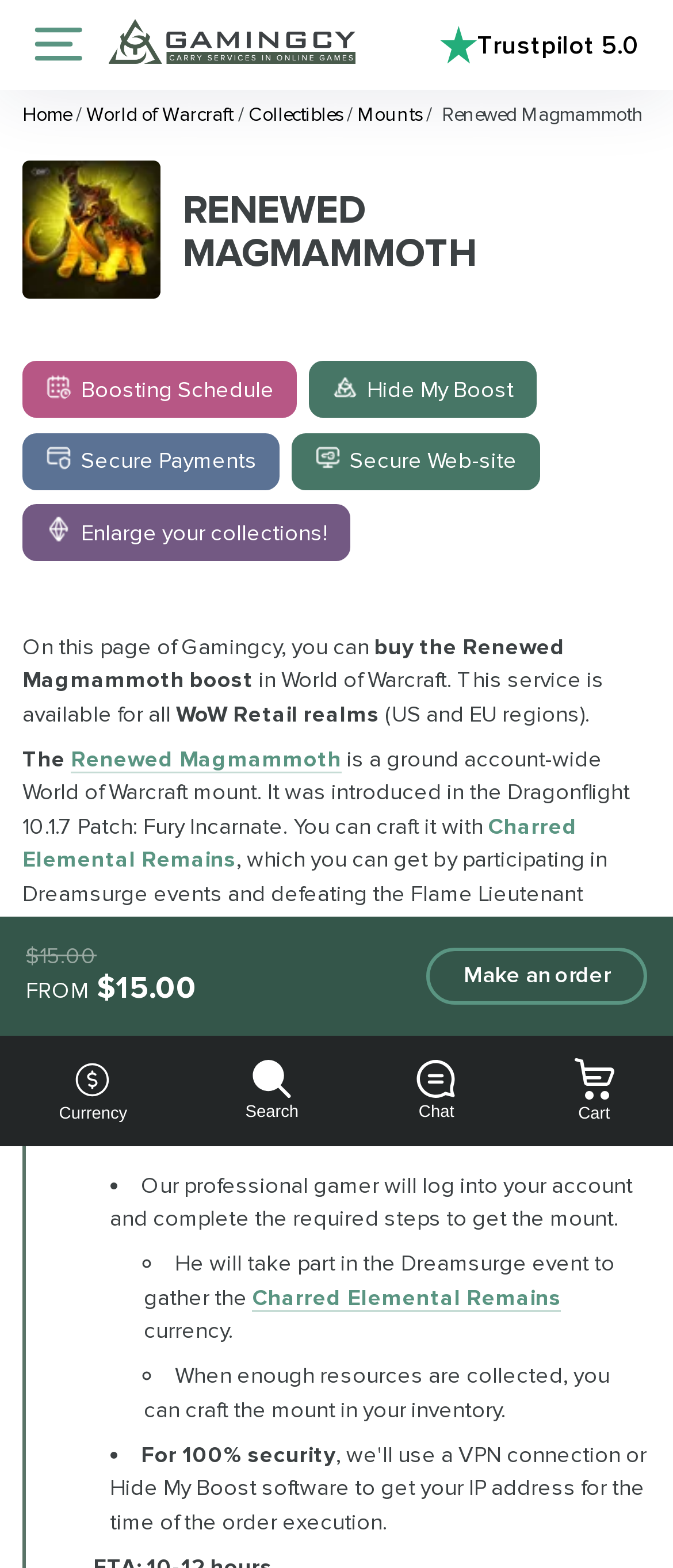Explain the webpage's design and content in an elaborate manner.

This webpage is about a World of Warcraft mount boosting service, specifically the Renewed Magmammoth mount. At the top of the page, there are four buttons with icons, including a currency icon, a search icon, a chat icon, and a cart icon. Next to these buttons is a logo and a Trustpilot rating of 5.0. 

Below the top navigation, there is a breadcrumb navigation menu with links to the home page, World of Warcraft, Collectibles, and Mounts. The current page is highlighted as "Renewed Magmammoth". 

The main content of the page starts with a heading "RENEWED MAGMAMMOTH" and an image of the mount. There are several other images on the page, including ones for "Boosting Schedule", "Hide My Boost", "Secure Payments", and "Secure Web-site". 

The text on the page explains that the Renewed Magmammoth is a ground mount in World of Warcraft that can be crafted with Charred Elemental Remains, which can be obtained by participating in Dreamsurge events and defeating the Flame Lieutenant bosses. The boosting service offered on this page will help players save time by having an expert gamer complete the required steps to get the mount. 

The page also provides a quick summary of the service, which includes three bullet points: the gamer will log into the player's account and complete the required steps, participate in the Dreamsurge event to gather the Charred Elemental Remains, and craft the mount when enough resources are collected. 

At the bottom of the page, there is a price of $15.00 and a "Make an order" button. There is also a "Scroll to top of page" button at the bottom right corner of the page.